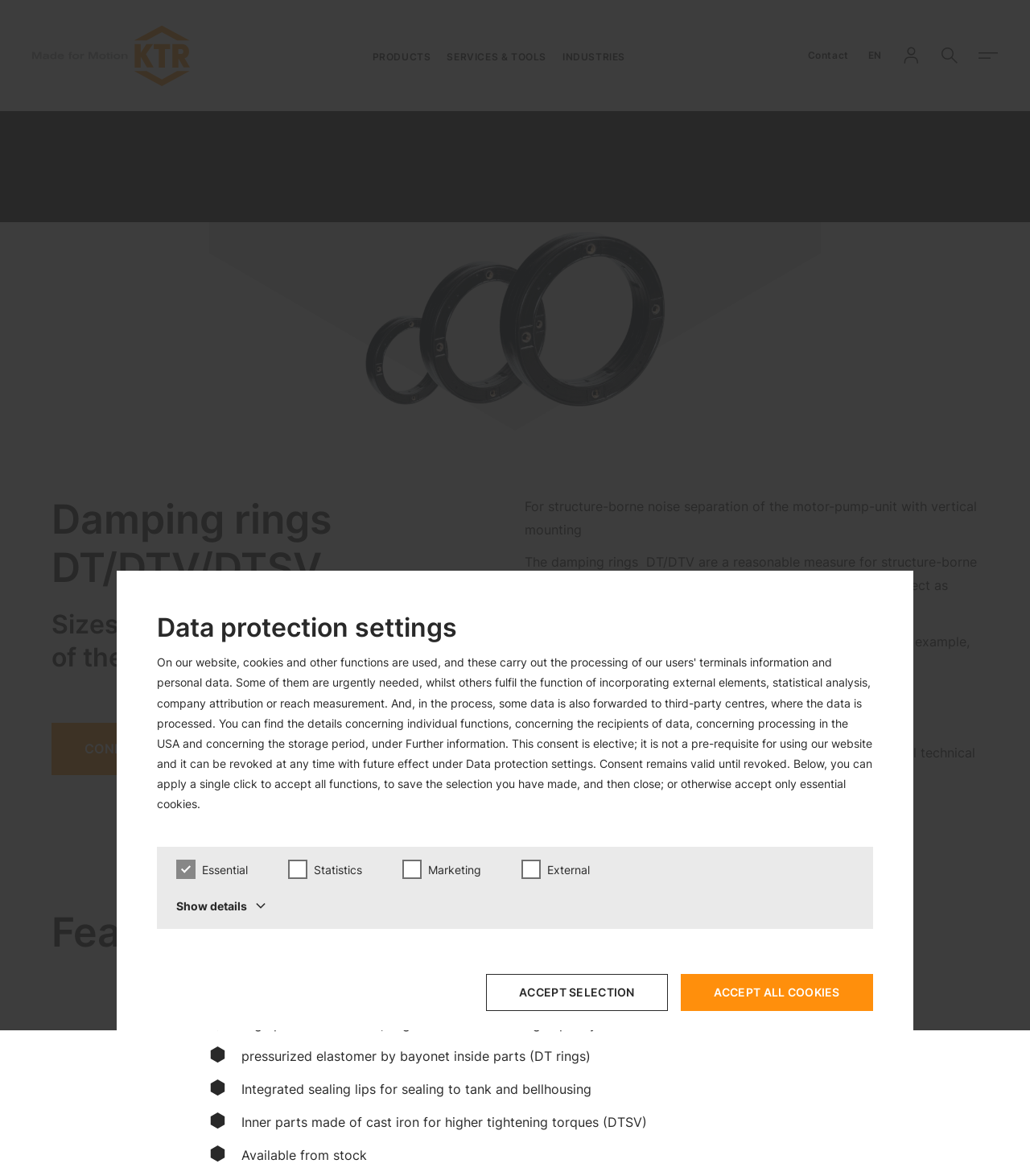Please indicate the bounding box coordinates of the element's region to be clicked to achieve the instruction: "Go to Products". Provide the coordinates as four float numbers between 0 and 1, i.e., [left, top, right, bottom].

[0.361, 0.042, 0.418, 0.054]